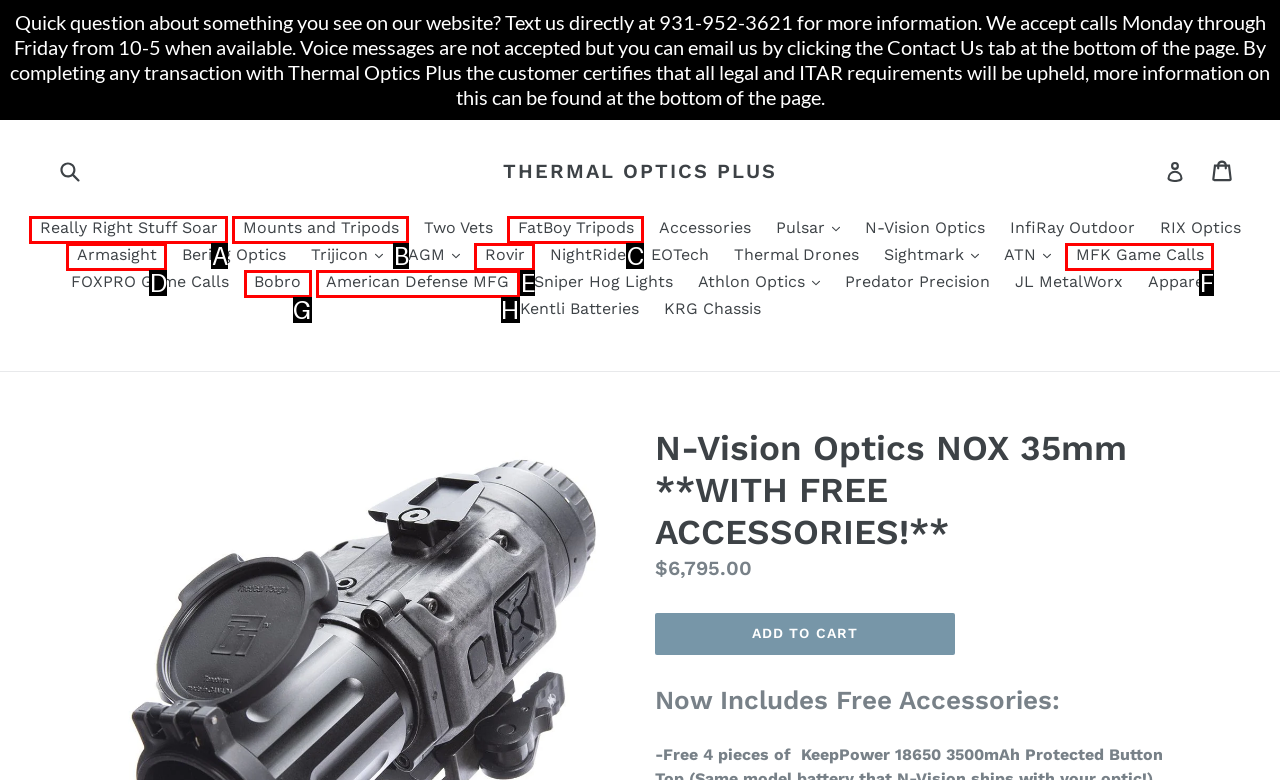Determine the option that aligns with this description: Really Right Stuff Soar
Reply with the option's letter directly.

A